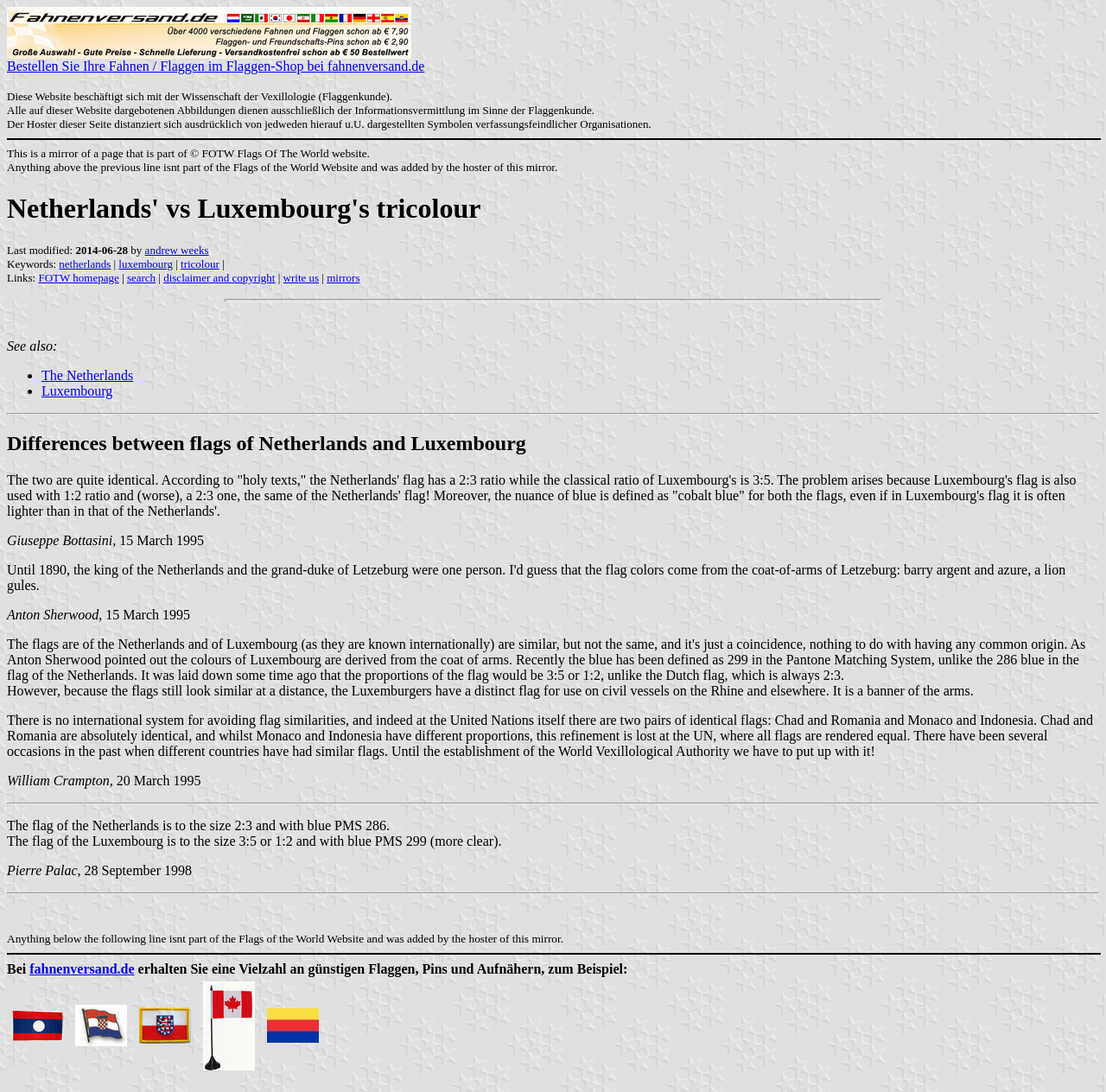Locate the bounding box of the UI element with the following description: "About the Repository".

None